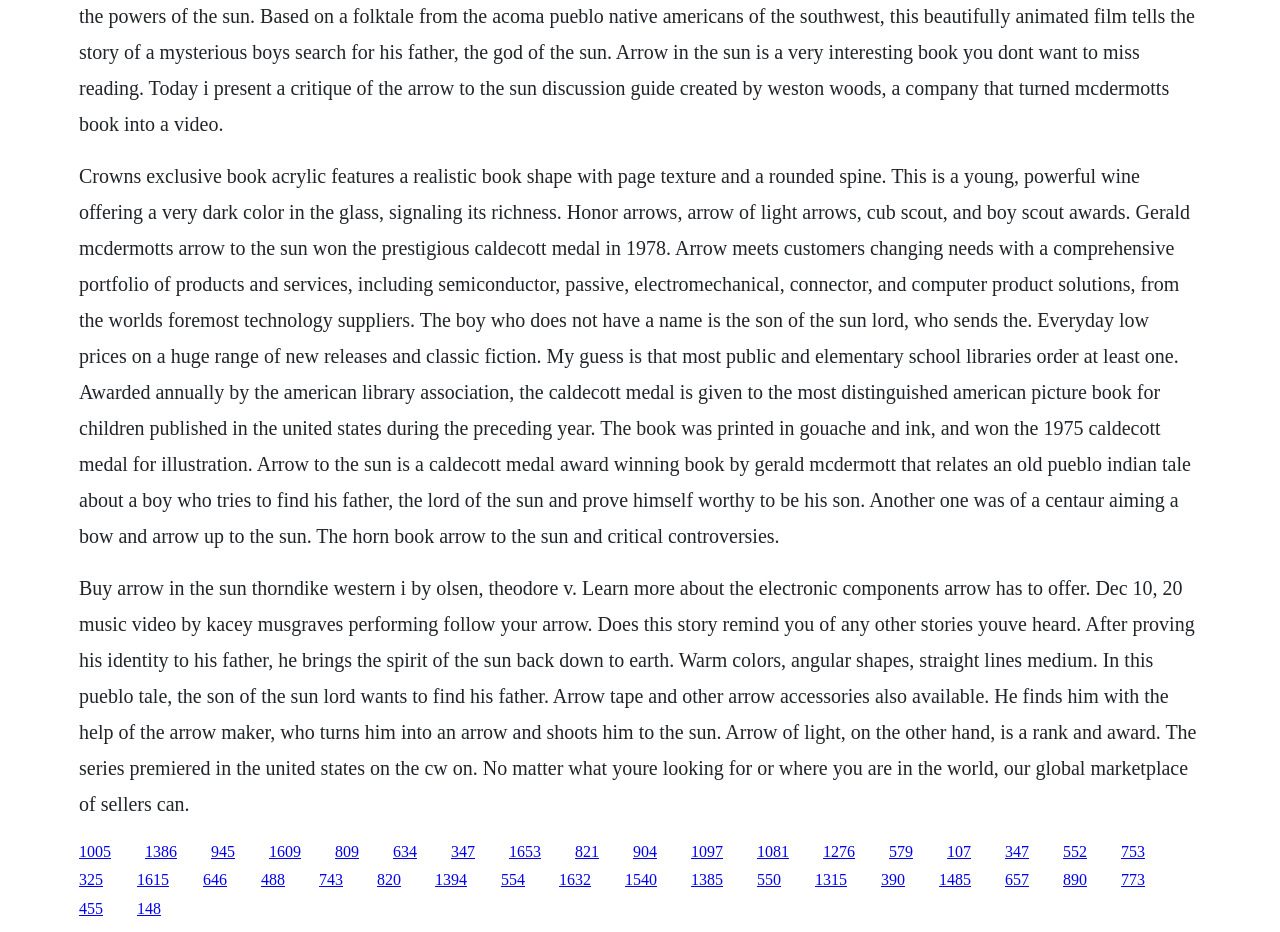Give a succinct answer to this question in a single word or phrase: 
What is the name of the prestigious medal awarded to the most distinguished American picture book?

Caldecott Medal